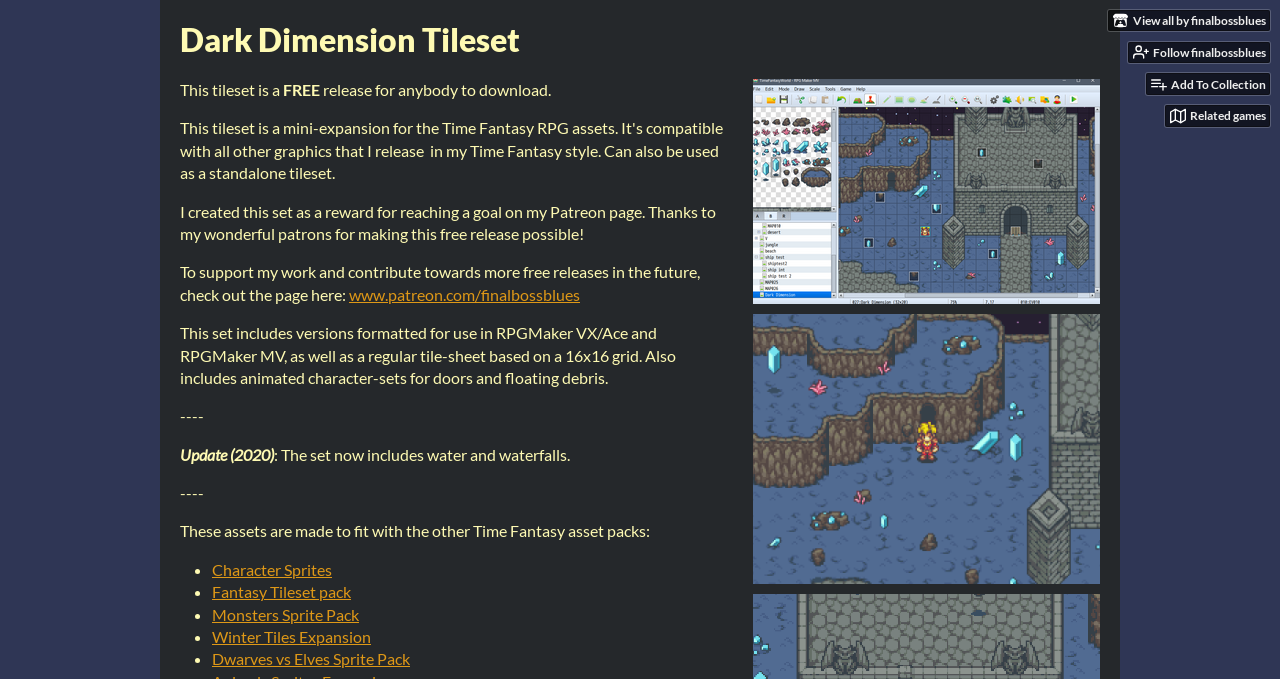Locate the bounding box coordinates of the element to click to perform the following action: 'View related games'. The coordinates should be given as four float values between 0 and 1, in the form of [left, top, right, bottom].

[0.91, 0.155, 0.992, 0.186]